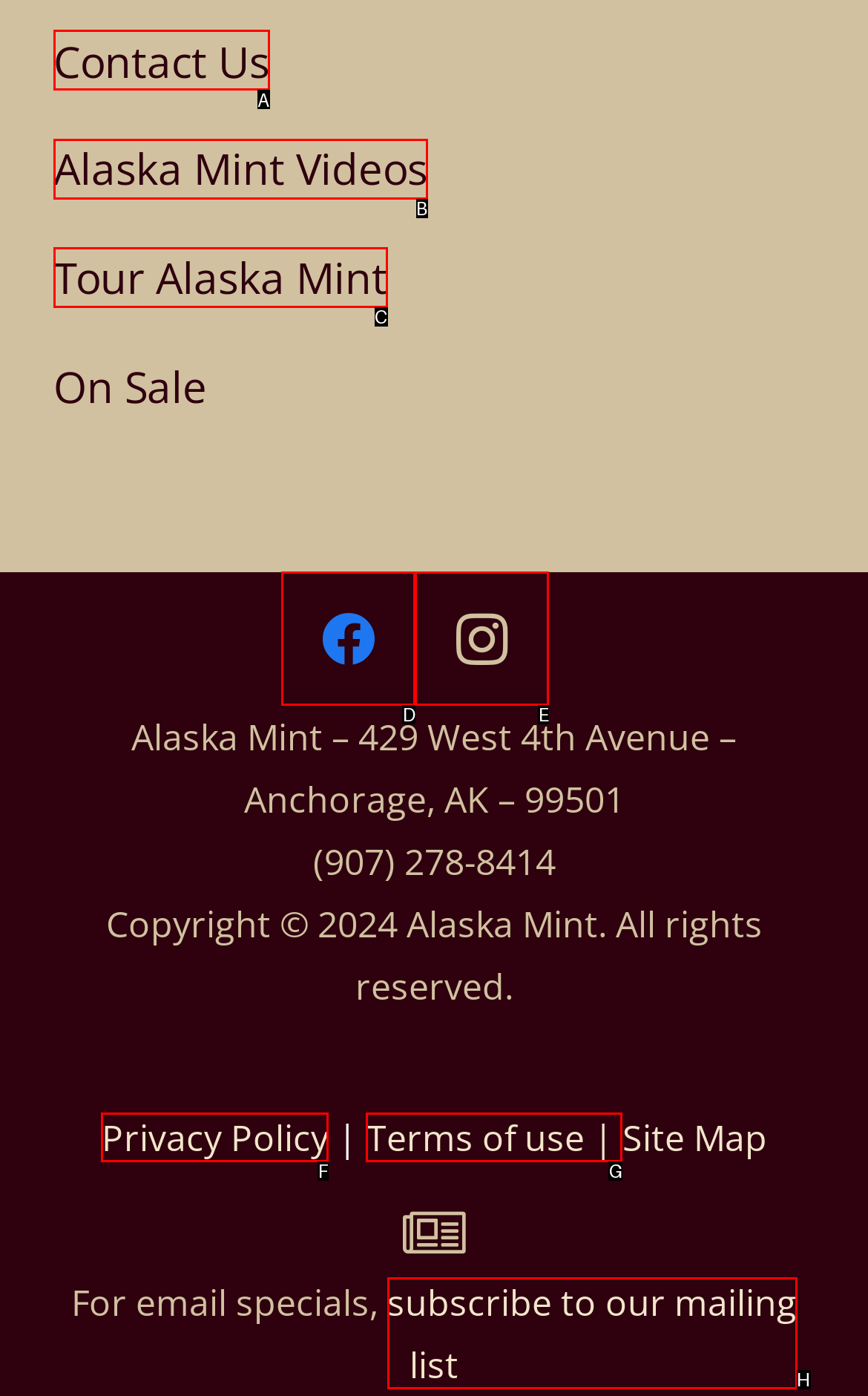Select the letter that aligns with the description: subscribe to our mailing list. Answer with the letter of the selected option directly.

H